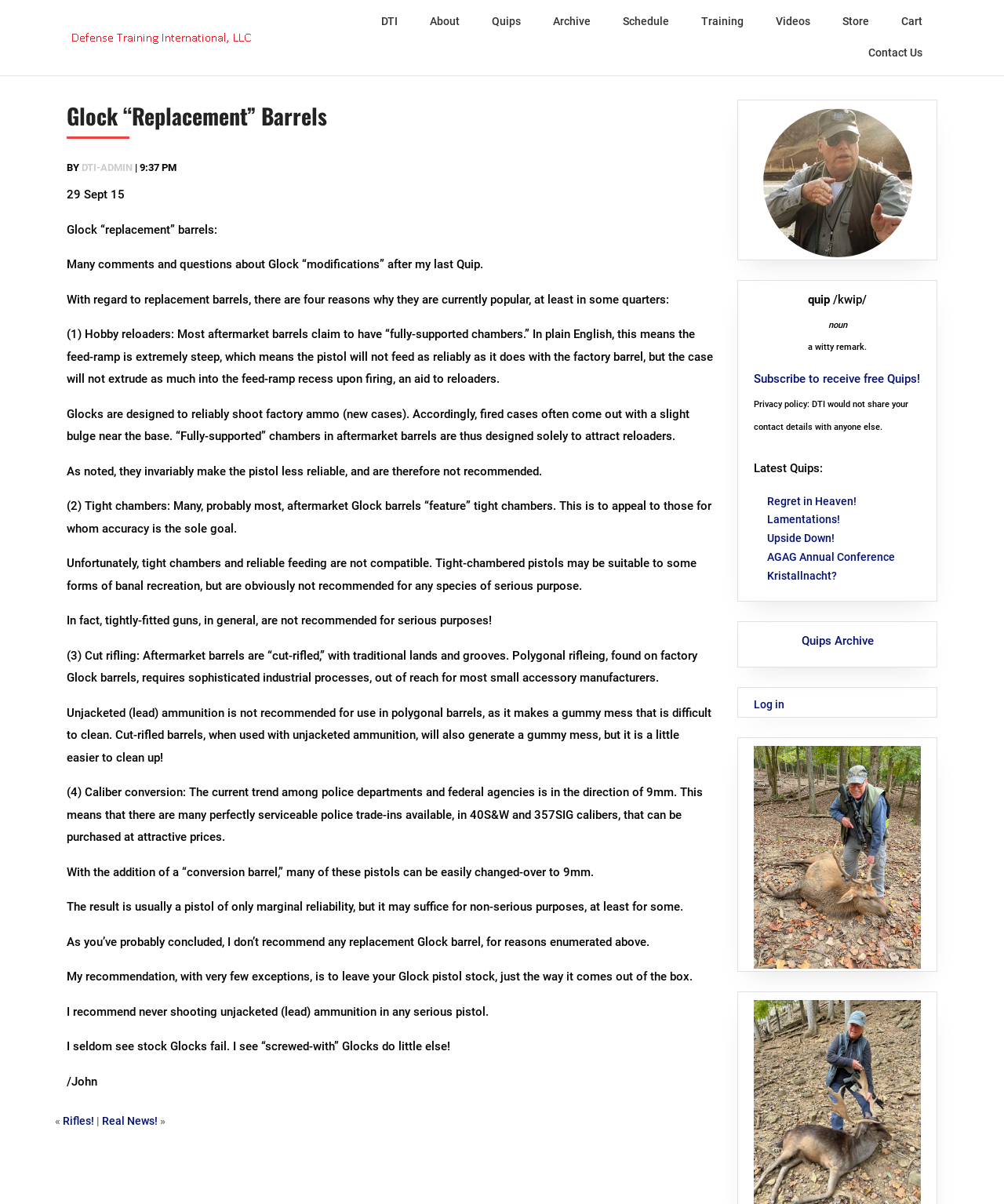Describe the webpage in detail, including text, images, and layout.

The webpage is about Glock "Replacement" Barrels, specifically discussing the reasons why they are popular and the author's opinion on their reliability. At the top of the page, there is a logo and a navigation menu with links to different sections of the website, including "DTI", "About", "Quips", "Archive", "Schedule", "Training", "Videos", "Store", "Cart", and "Contact Us".

Below the navigation menu, there is a heading that reads "Glock “Replacement” Barrels" followed by a series of paragraphs discussing the topic. The author explains that there are four reasons why replacement barrels are popular, including hobby reloaders, tight chambers, cut rifling, and caliber conversion. The author then goes on to explain why they do not recommend using replacement barrels, citing issues with reliability and accuracy.

The text is divided into sections with headings and subheadings, making it easy to follow. There are also links to other related articles and resources throughout the page. At the bottom of the page, there is a section with links to "Latest Quips" and an archive of previous quips.

On the right side of the page, there is a column with links to other sections of the website, including "Rifles!" and "Real News!". There is also a figure with a caption that reads "quip" and a definition of the word "quip" as a noun.

Overall, the webpage is well-organized and easy to navigate, with a clear and concise discussion of the topic at hand.